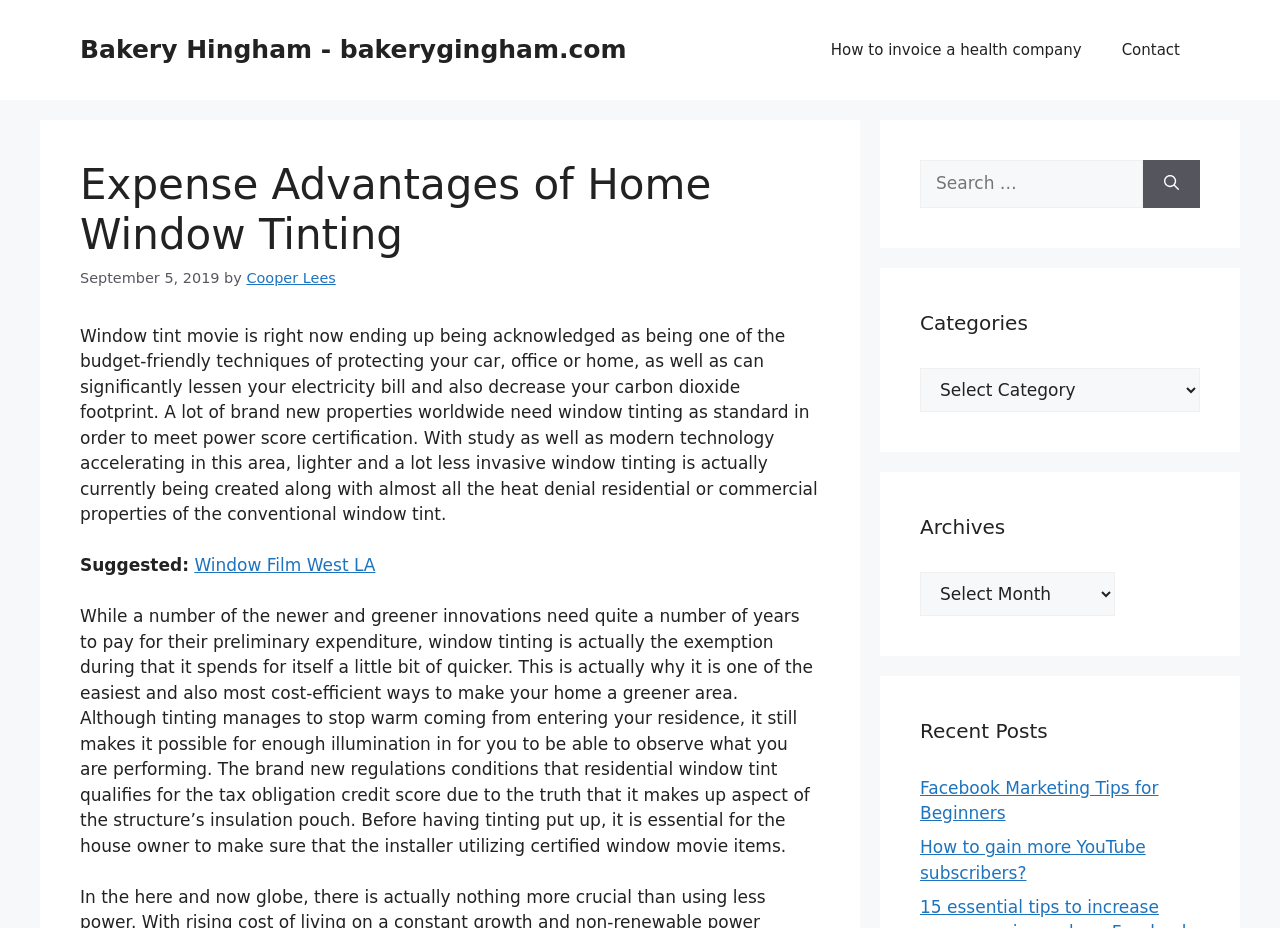Refer to the element description Cooper Lees and identify the corresponding bounding box in the screenshot. Format the coordinates as (top-left x, top-left y, bottom-right x, bottom-right y) with values in the range of 0 to 1.

[0.193, 0.291, 0.262, 0.308]